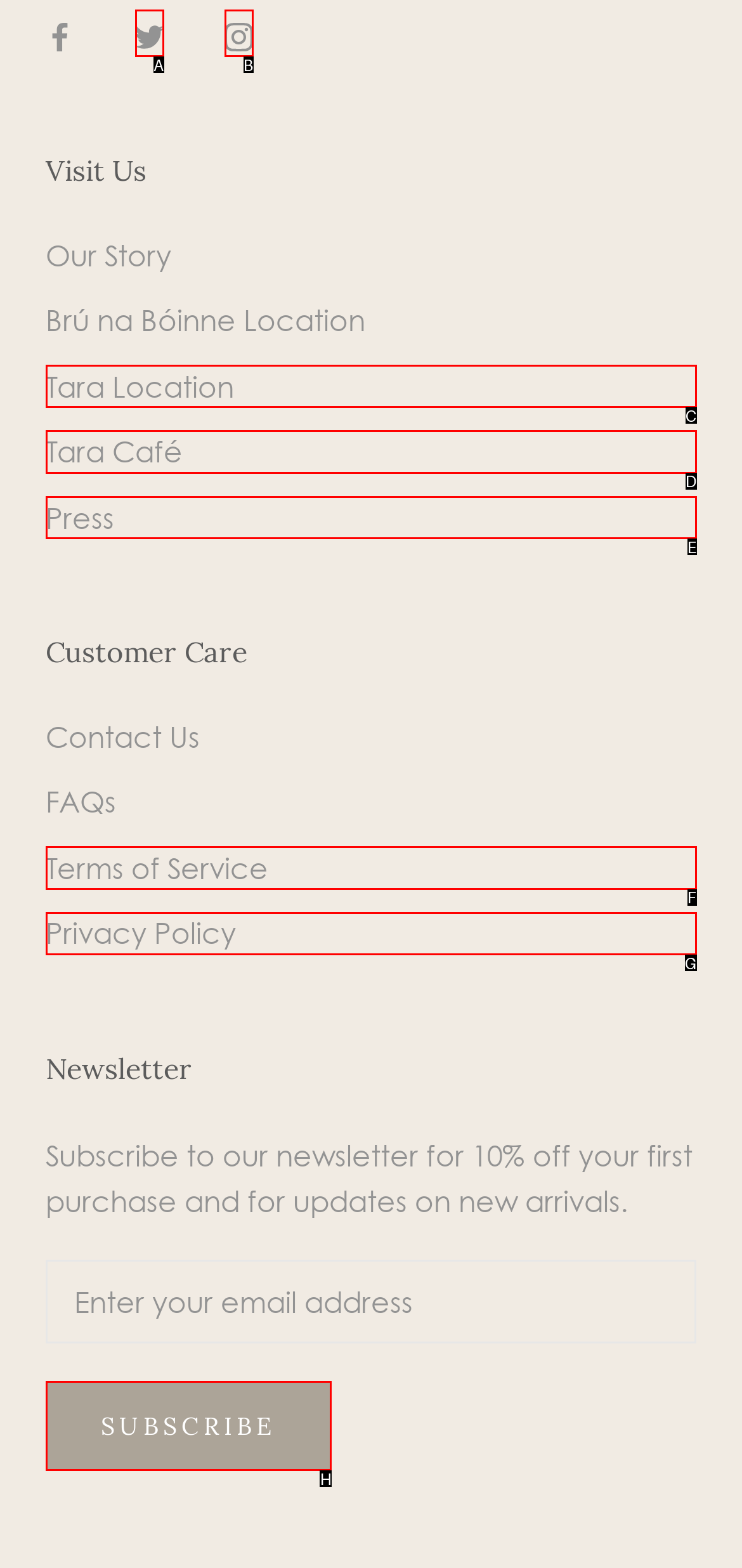To achieve the task: Read the article 'Formaldehyde: Indoor Air Quality Testing', indicate the letter of the correct choice from the provided options.

None